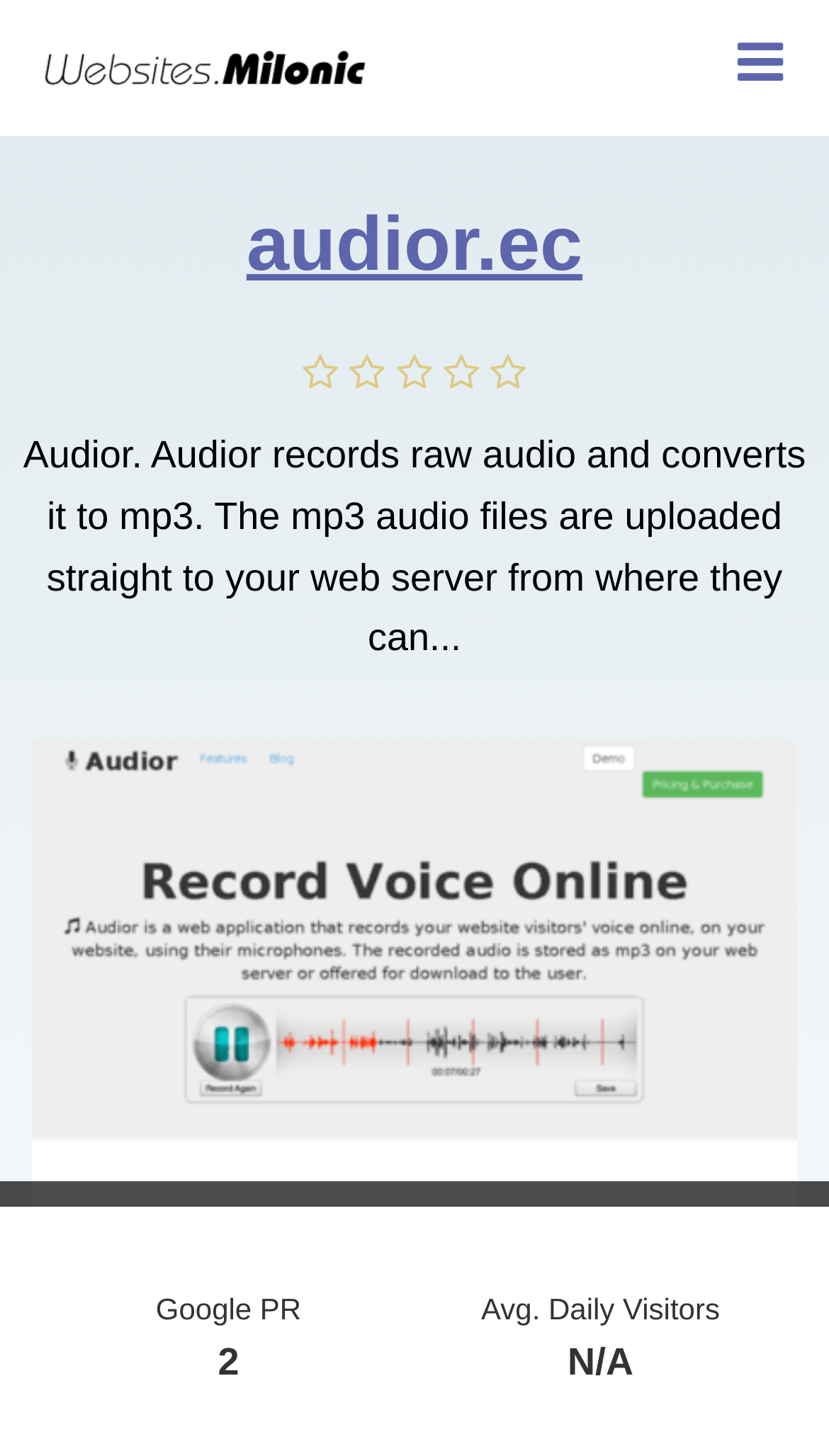Articulate a complete and detailed caption of the webpage elements.

The webpage is about Audior.ec, an online MP3 voice recorder. At the top left, there is a link and an image, which are likely part of the website's logo or branding. 

On the top right, there is a link with a icon, possibly a social media or settings button. Below the top section, there is a heading that displays the website's name, "audior.ec", with a link to the website itself. 

The main content of the webpage is a paragraph of text that describes Audior's functionality, stating that it records raw audio, converts it to MP3, and uploads the files directly to the user's web server. 

Below the text, there is a large image, possibly a screenshot or an illustration of the Audior.ec website. At the bottom of the page, there are three lines of text, with the first line mentioning "Google PR", the second line stating "Avg. Daily Visitors", and the third line displaying "N/A" as the value for the daily visitors.